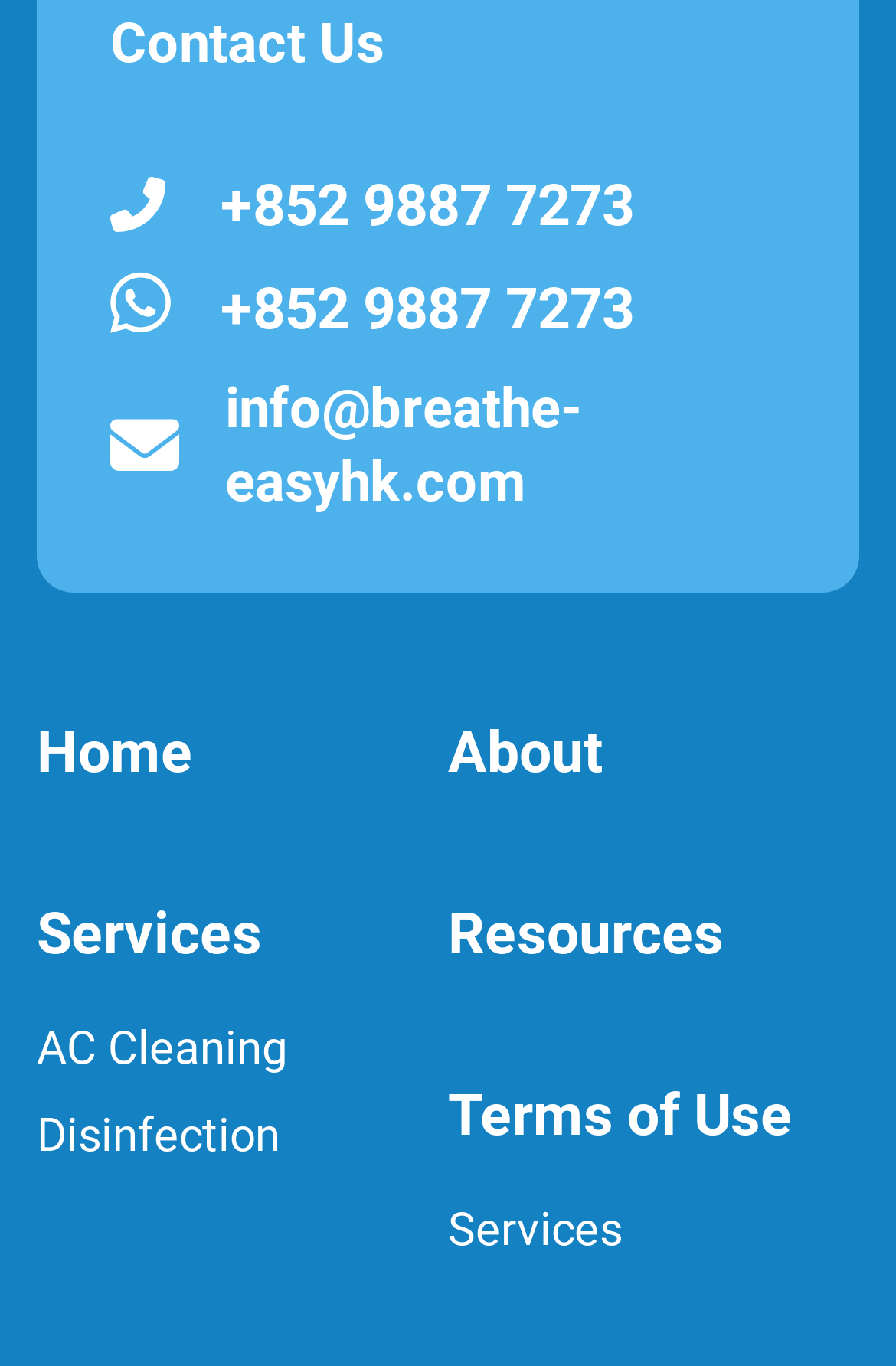Please determine the bounding box coordinates of the element to click on in order to accomplish the following task: "check contact information". Ensure the coordinates are four float numbers ranging from 0 to 1, i.e., [left, top, right, bottom].

[0.246, 0.125, 0.708, 0.174]